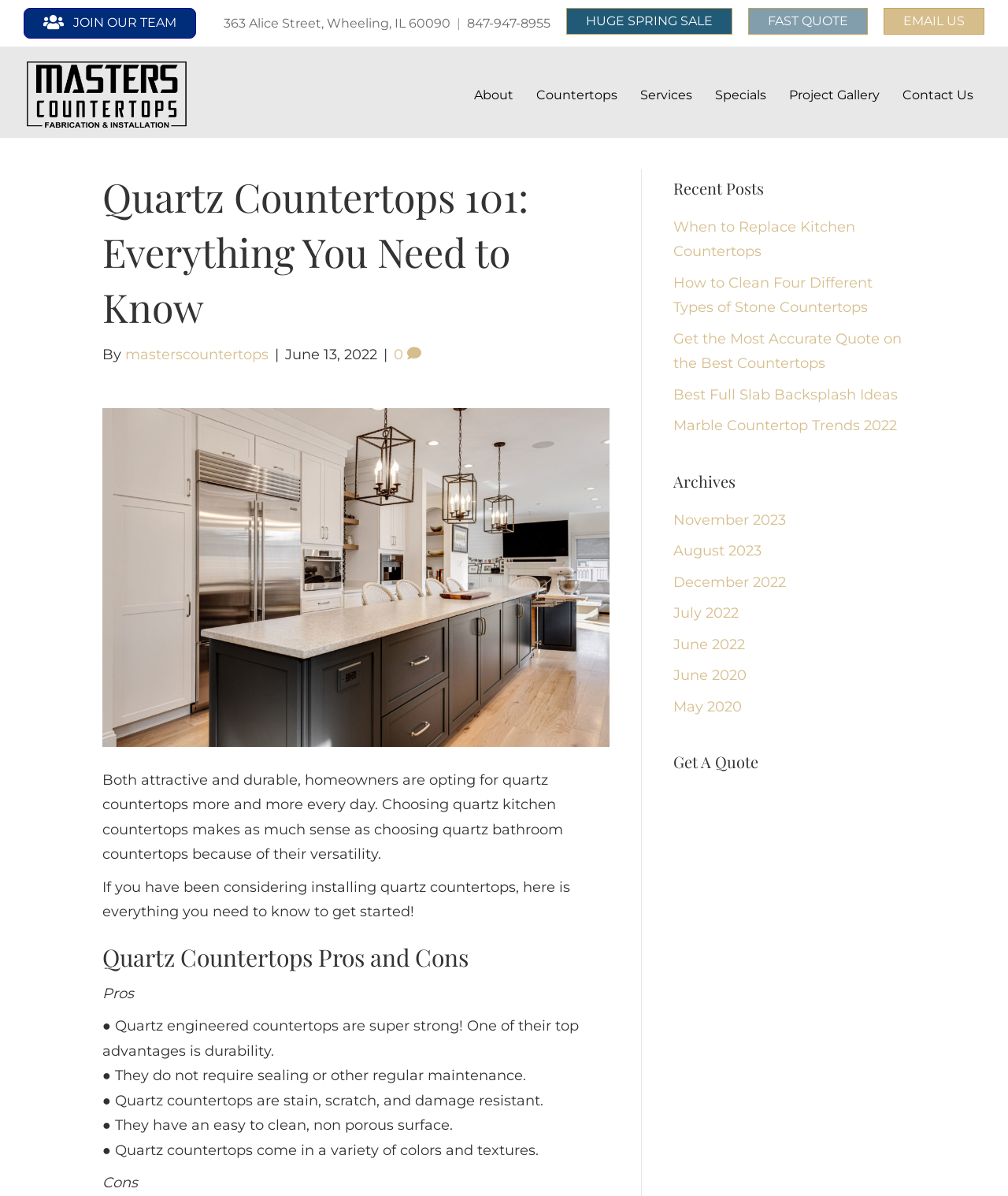Specify the bounding box coordinates of the area to click in order to follow the given instruction: "Email us."

[0.877, 0.007, 0.977, 0.029]